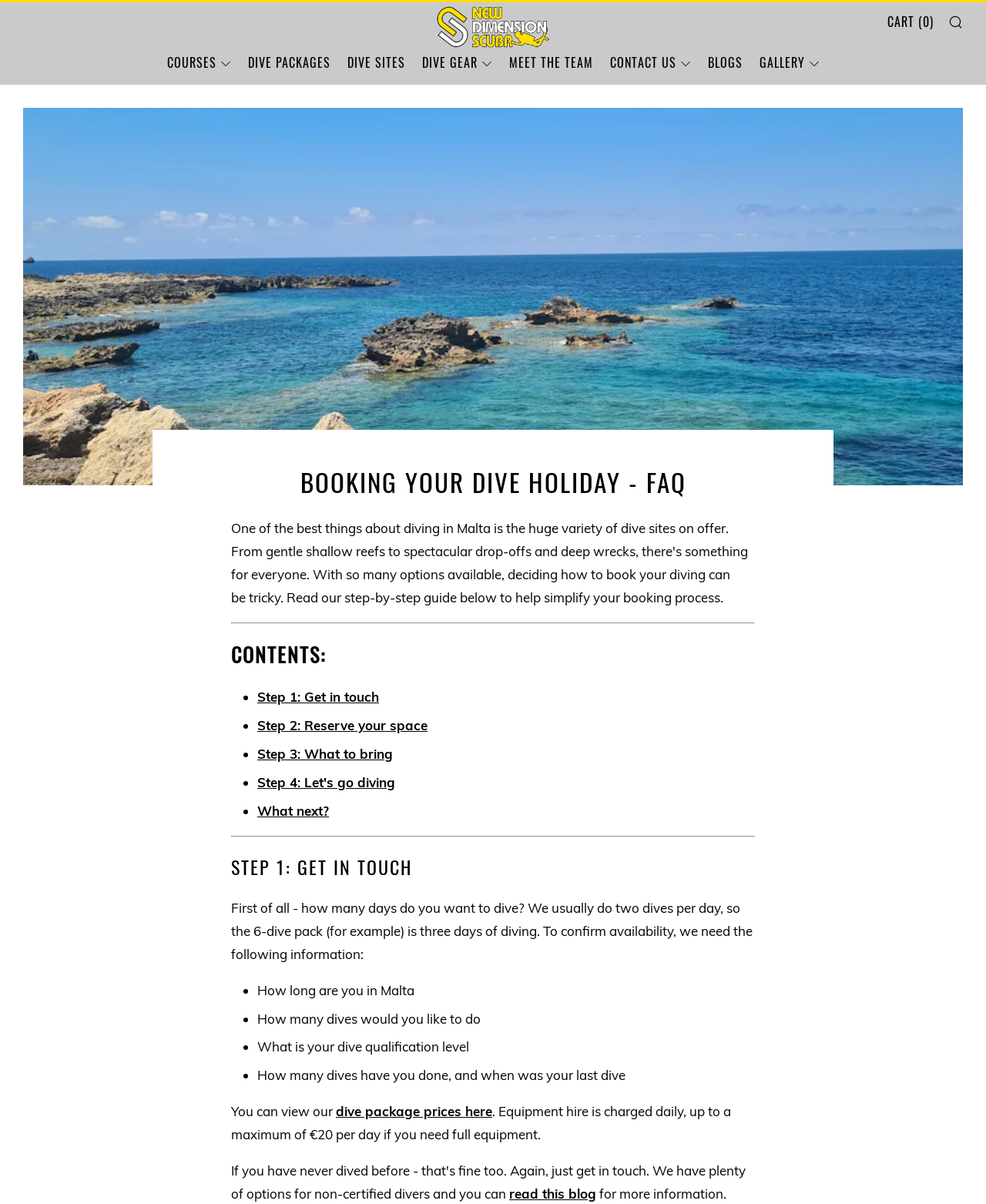Summarize the webpage in an elaborate manner.

The webpage is about booking a dive holiday and provides a step-by-step guide to simplify the process. At the top, there is a logo and a navigation menu with 9 links, including "COURSES", "DIVE PACKAGES", "DIVE SITES", and "CONTACT US". Below the navigation menu, there is a heading "BOOKING YOUR DIVE HOLIDAY - FAQ" followed by a horizontal separator.

The main content is divided into sections, each with a heading and a list of links or static text. The first section is "CONTENTS:" with 5 links to different steps in the booking process. The second section is "STEP 1: GET IN TOUCH" with a paragraph of text explaining what information is needed to confirm availability. This is followed by a list of 5 questions, including "How long are you in Malta" and "What is your dive qualification level".

Below this section, there is another paragraph of text with a link to view dive package prices. The text also explains the equipment hire policy. At the bottom of the page, there is a link to a blog post with more information.

Overall, the webpage is well-organized and easy to navigate, with clear headings and concise text.